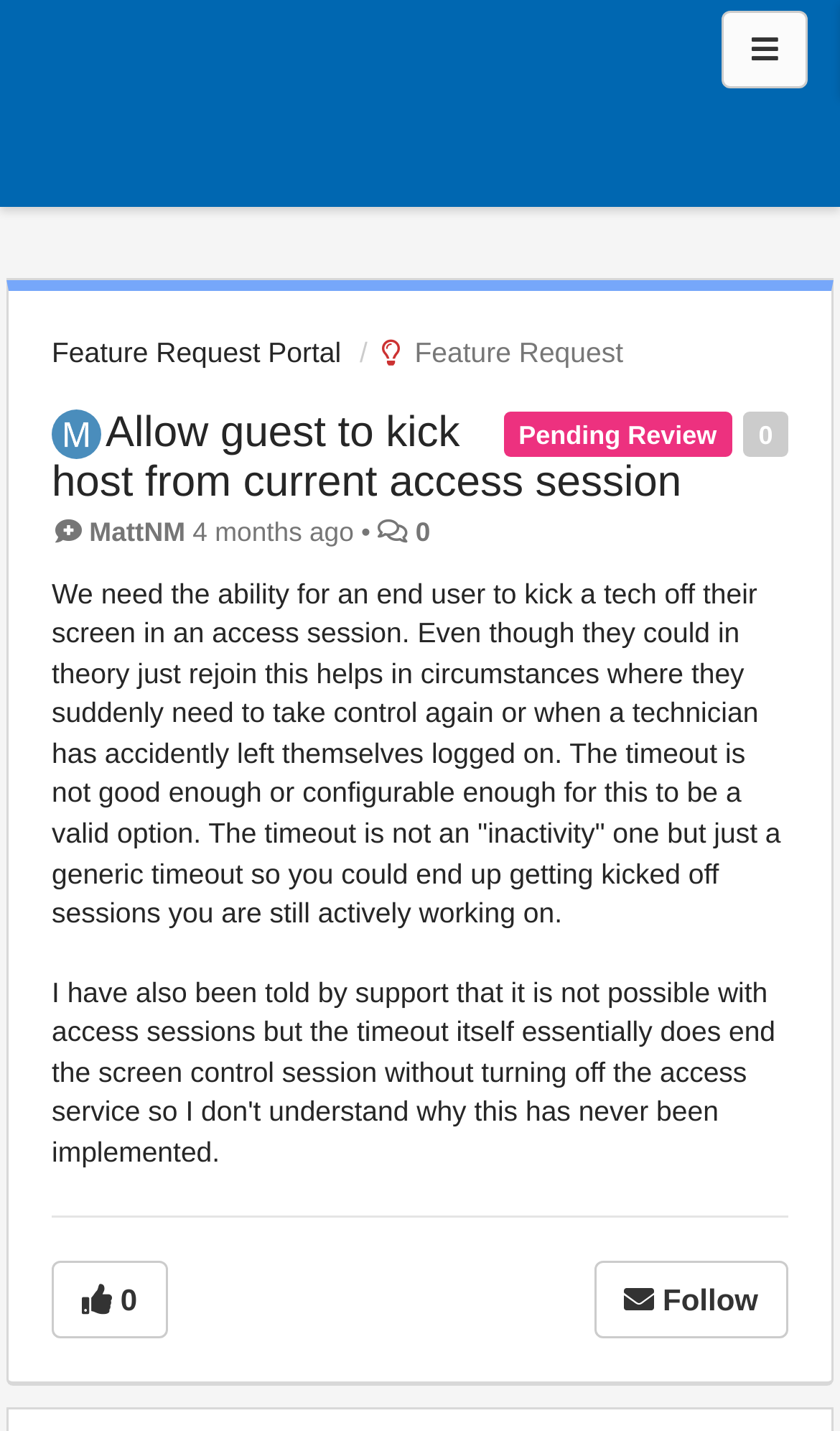How many comments are there on this feature request?
Answer the question with a single word or phrase, referring to the image.

0